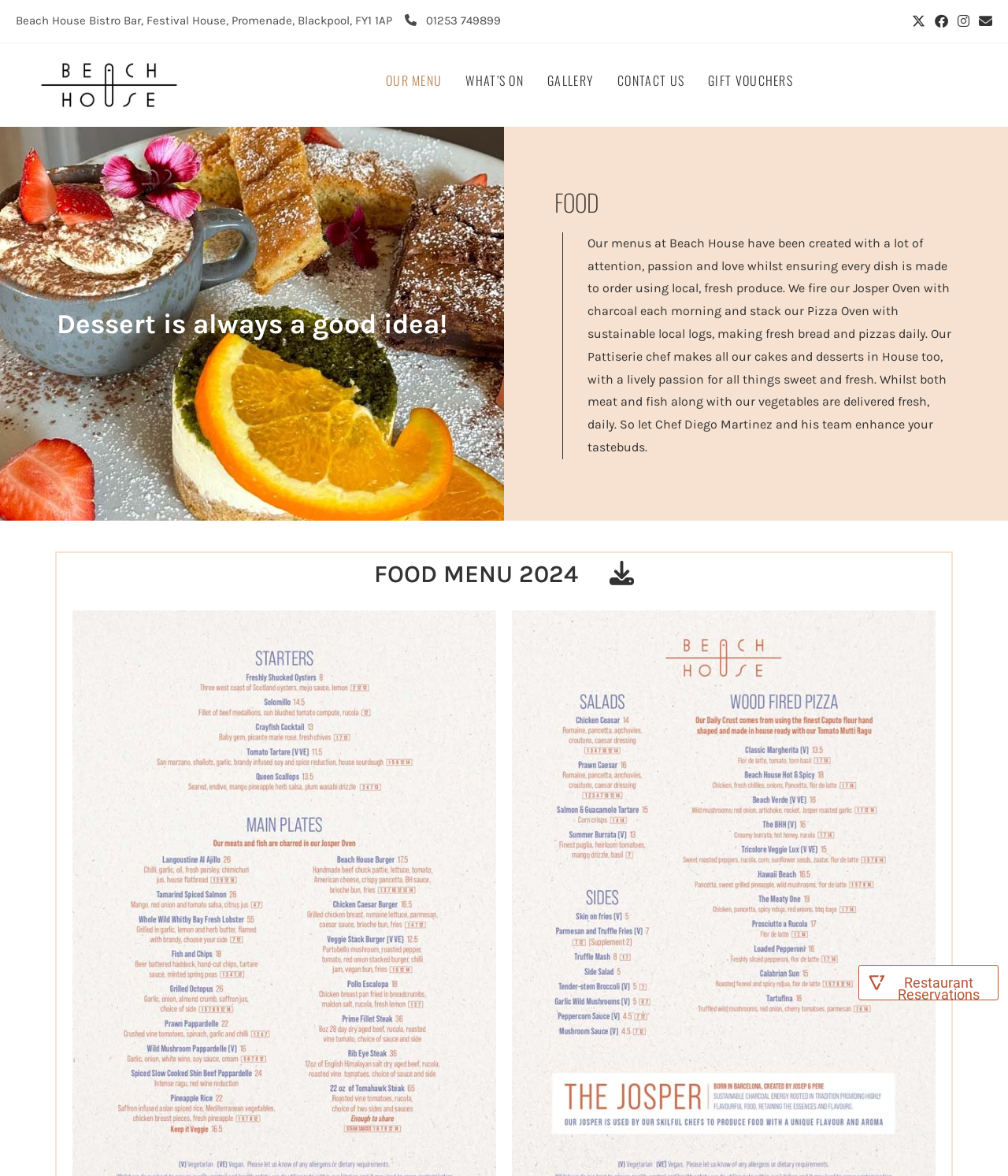Please identify the bounding box coordinates of the element's region that needs to be clicked to fulfill the following instruction: "Go to the contact us page". The bounding box coordinates should consist of four float numbers between 0 and 1, i.e., [left, top, right, bottom].

[0.601, 0.039, 0.691, 0.097]